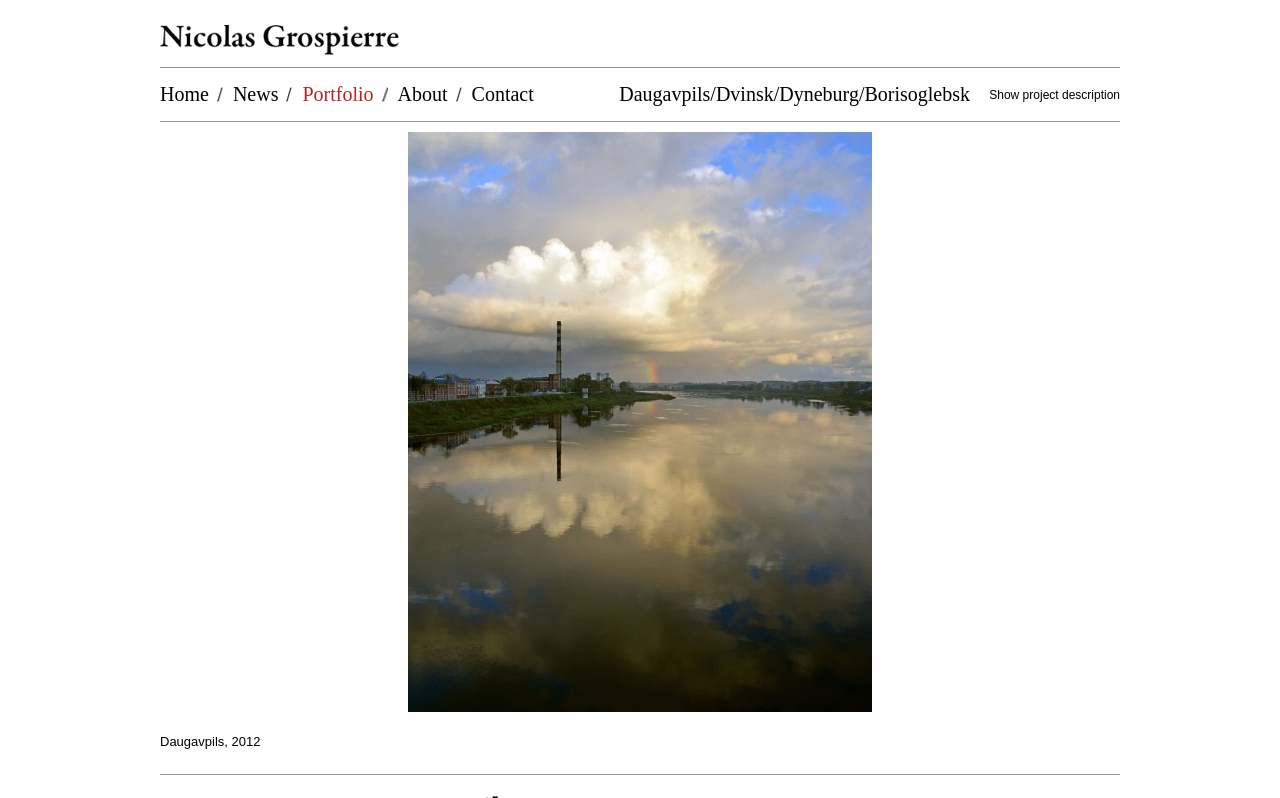Locate the coordinates of the bounding box for the clickable region that fulfills this instruction: "Go to the Home page".

None